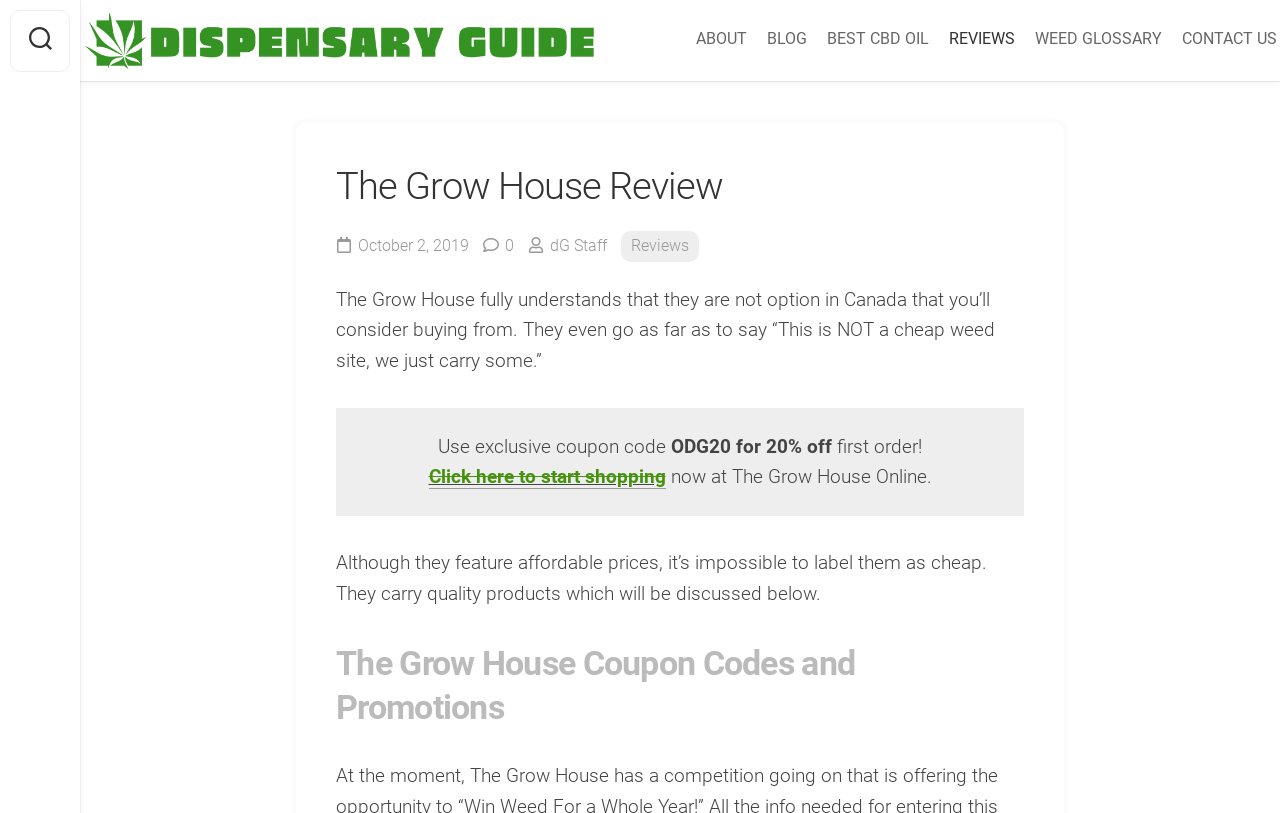What is the author of the review?
From the image, respond using a single word or phrase.

dG Staff